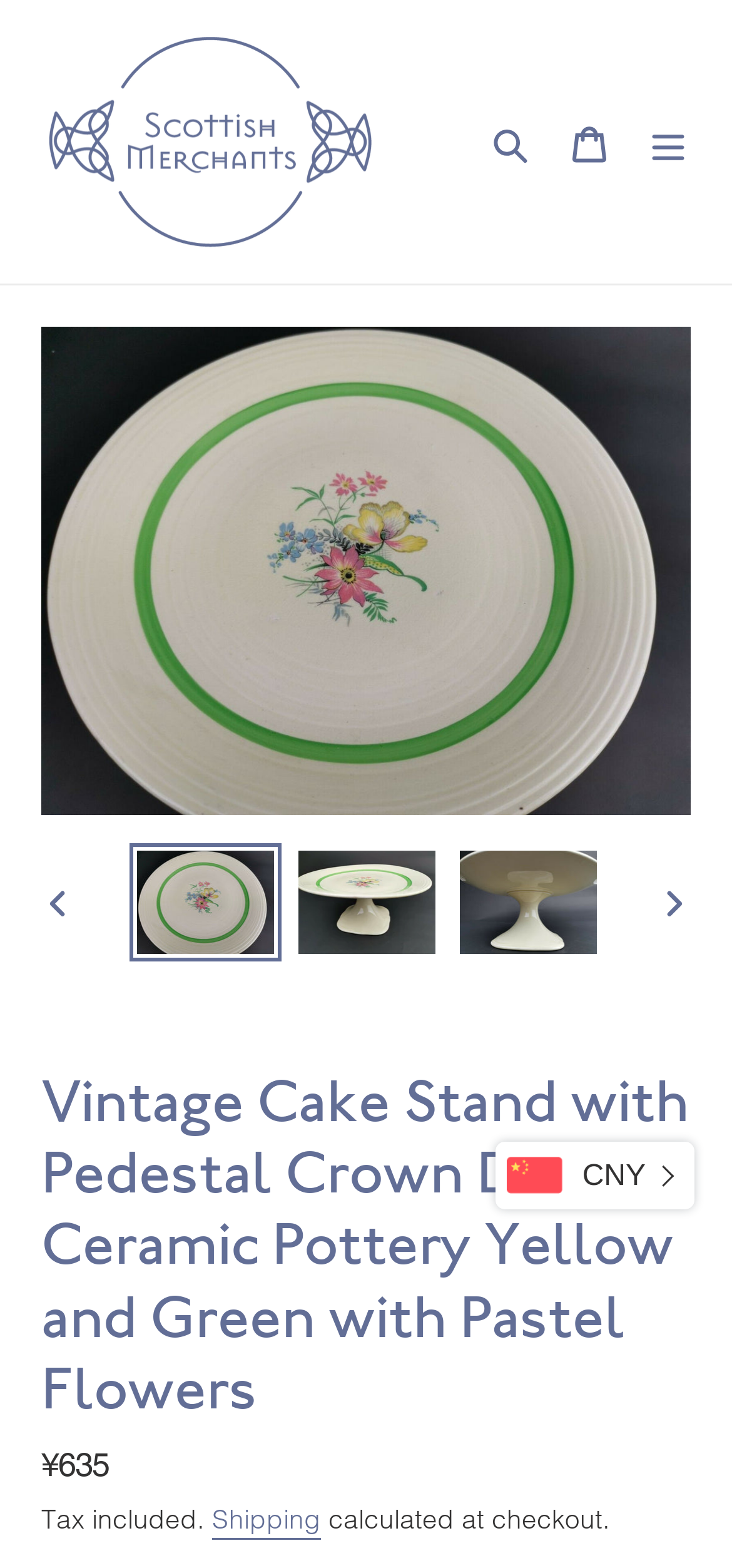Describe the entire webpage, focusing on both content and design.

This webpage is about a vintage Crown Ducal cake stand from the 1950s, which is yellow with pastel flowers on top and a green stripe around the edge. At the top left, there is a link to "Scottish Merchants" accompanied by a small image. To the right of this link, there are three buttons: "Search", "Cart", and "Menu". The "Menu" button is expanded and controls a mobile navigation menu.

Below the top navigation bar, there is a large image of the cake stand, which takes up most of the page. Above the image, there are two buttons: "PREVIOUS SLIDE" and "NEXT SLIDE", allowing users to navigate through multiple images of the product.

Below the image, there is a heading that describes the product, followed by a description list that includes the regular price of ¥635, with a note that tax is included. There is also a link to "Shipping" and a note that the shipping cost will be calculated at checkout.

At the bottom right of the page, there is a small text "CNY", indicating the currency used on the website.